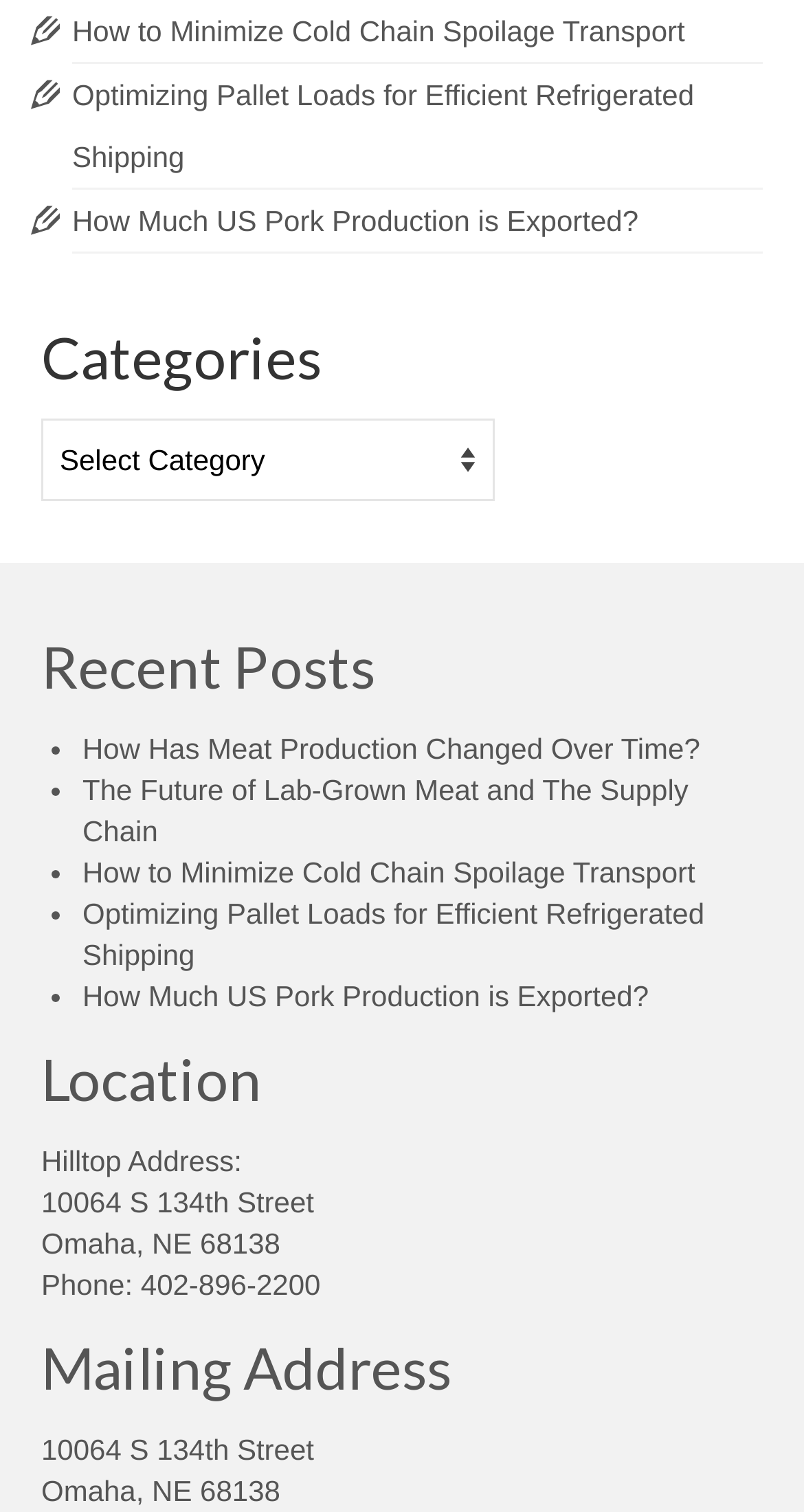Please identify the bounding box coordinates of the element I need to click to follow this instruction: "View recent posts".

[0.051, 0.413, 0.949, 0.468]